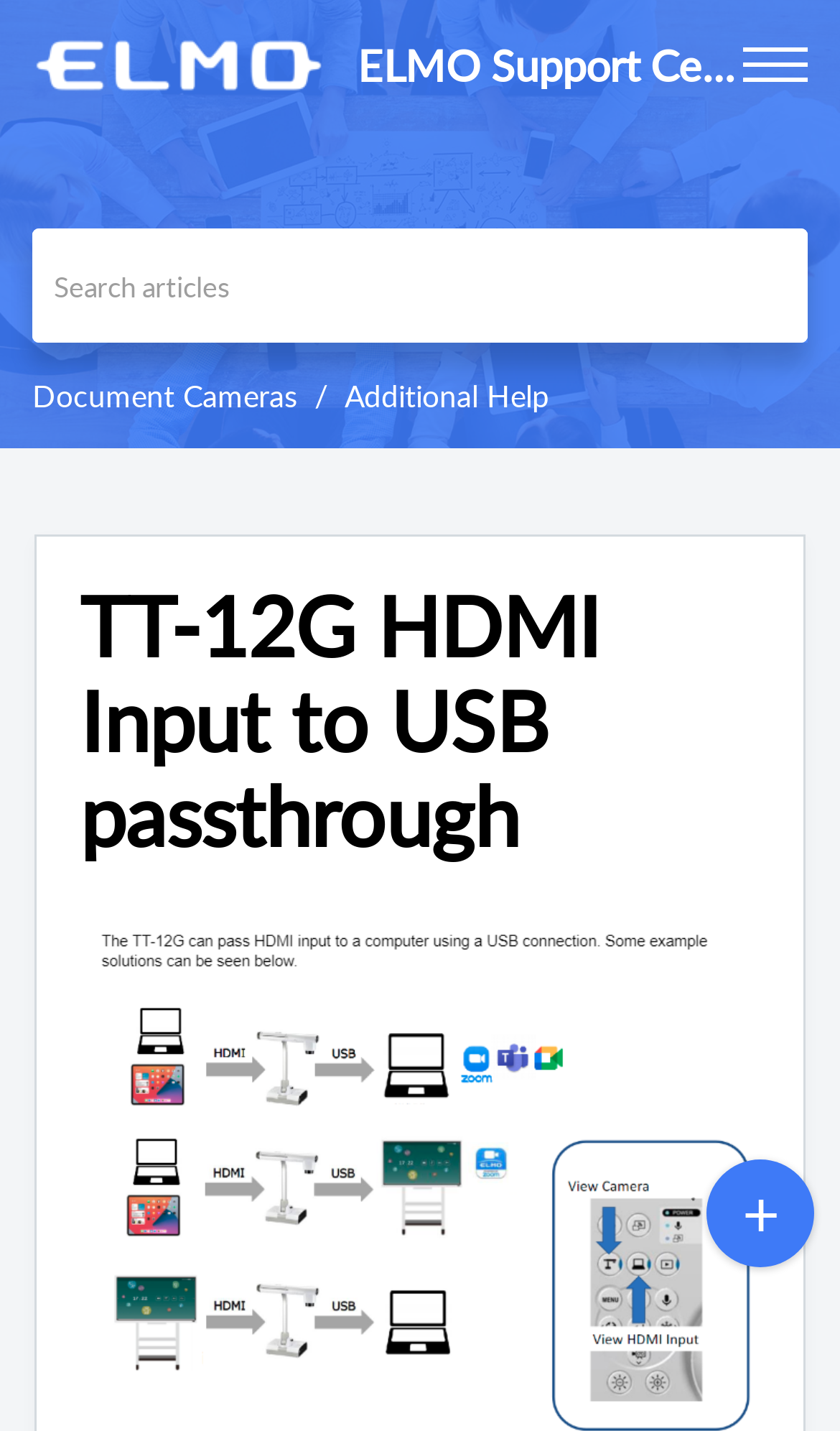Given the element description: "Additional Help", predict the bounding box coordinates of this UI element. The coordinates must be four float numbers between 0 and 1, given as [left, top, right, bottom].

[0.41, 0.262, 0.654, 0.291]